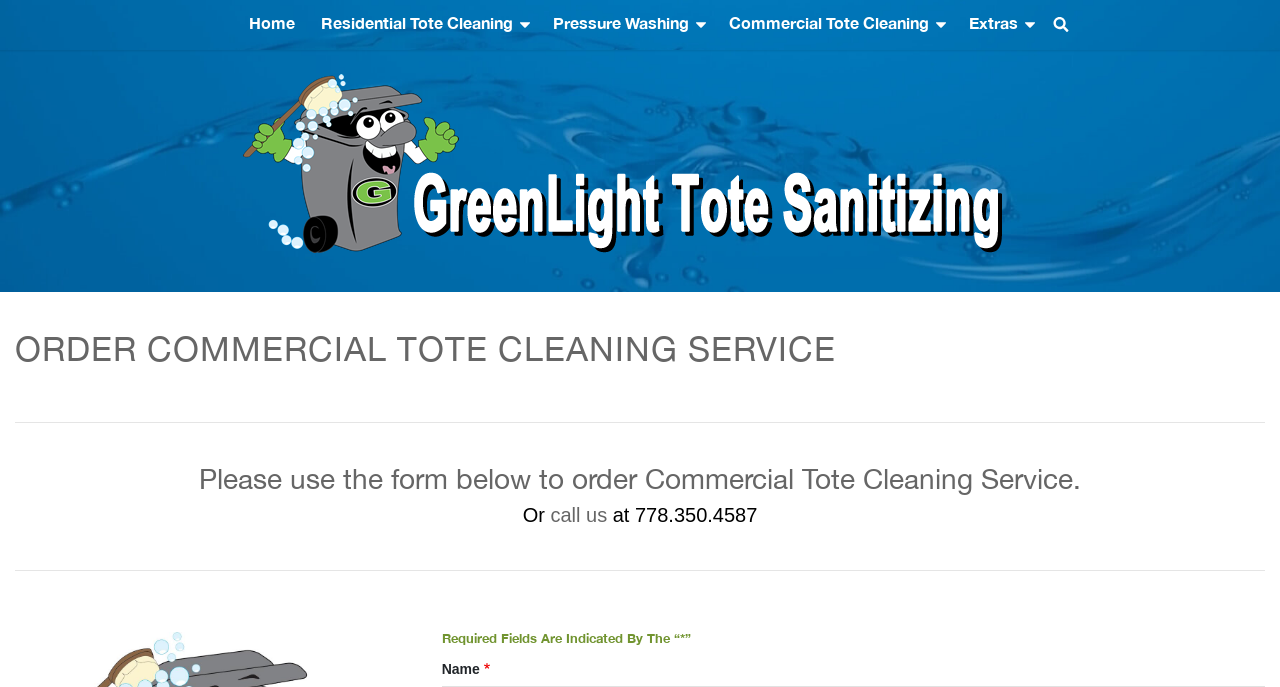Using the format (top-left x, top-left y, bottom-right x, bottom-right y), provide the bounding box coordinates for the described UI element. All values should be floating point numbers between 0 and 1: Commercial Tote Cleaning

[0.559, 0.019, 0.736, 0.047]